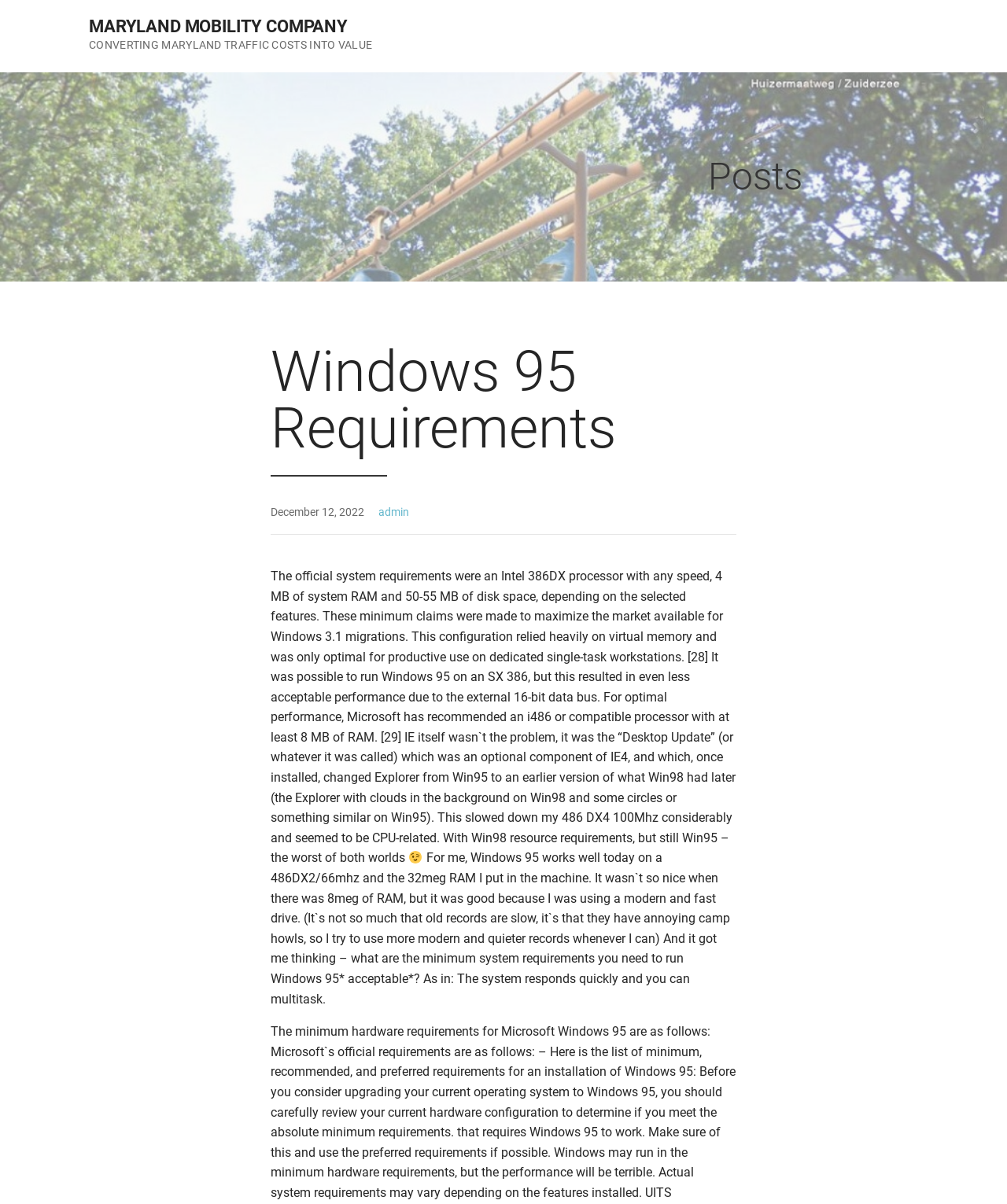Give a one-word or one-phrase response to the question:
What is the minimum RAM required for Windows 95?

4 MB